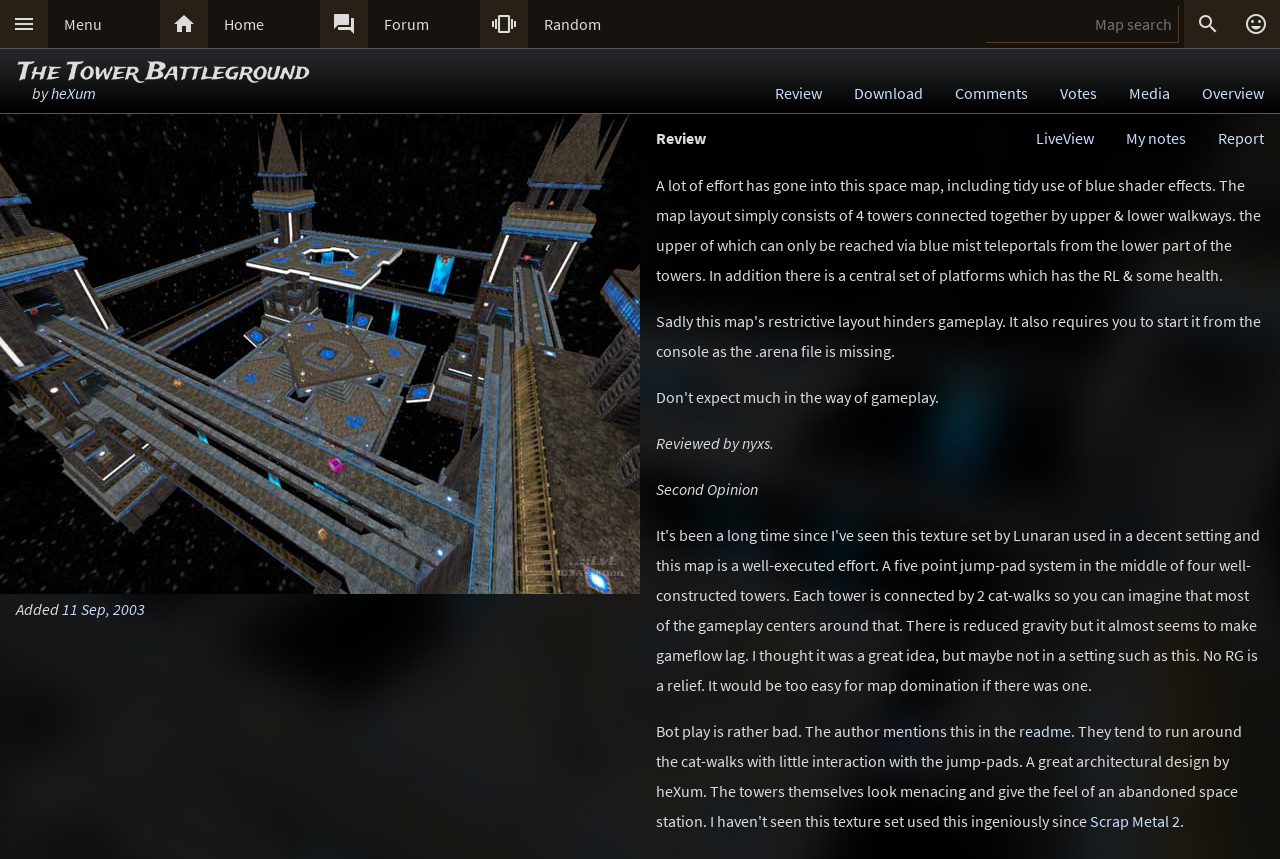Using the information from the screenshot, answer the following question thoroughly:
How many links are there in the top menu?

I found the answer by counting the number of links in the top menu. There are links for 'Menu', 'Home', 'Forum', 'Random', and three icons. Therefore, there are 7 links in total.